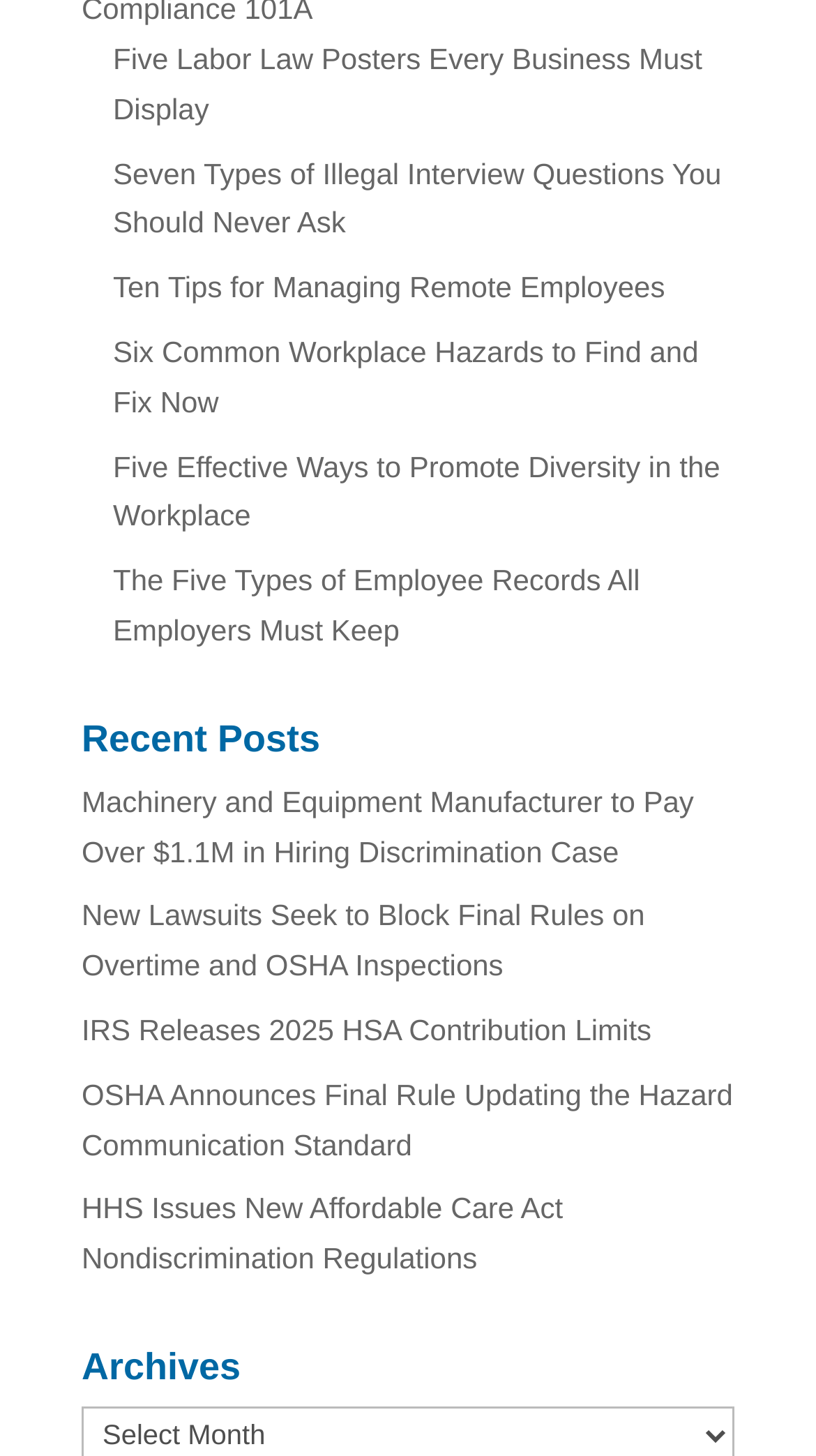How many headings are on the webpage?
Provide a short answer using one word or a brief phrase based on the image.

2